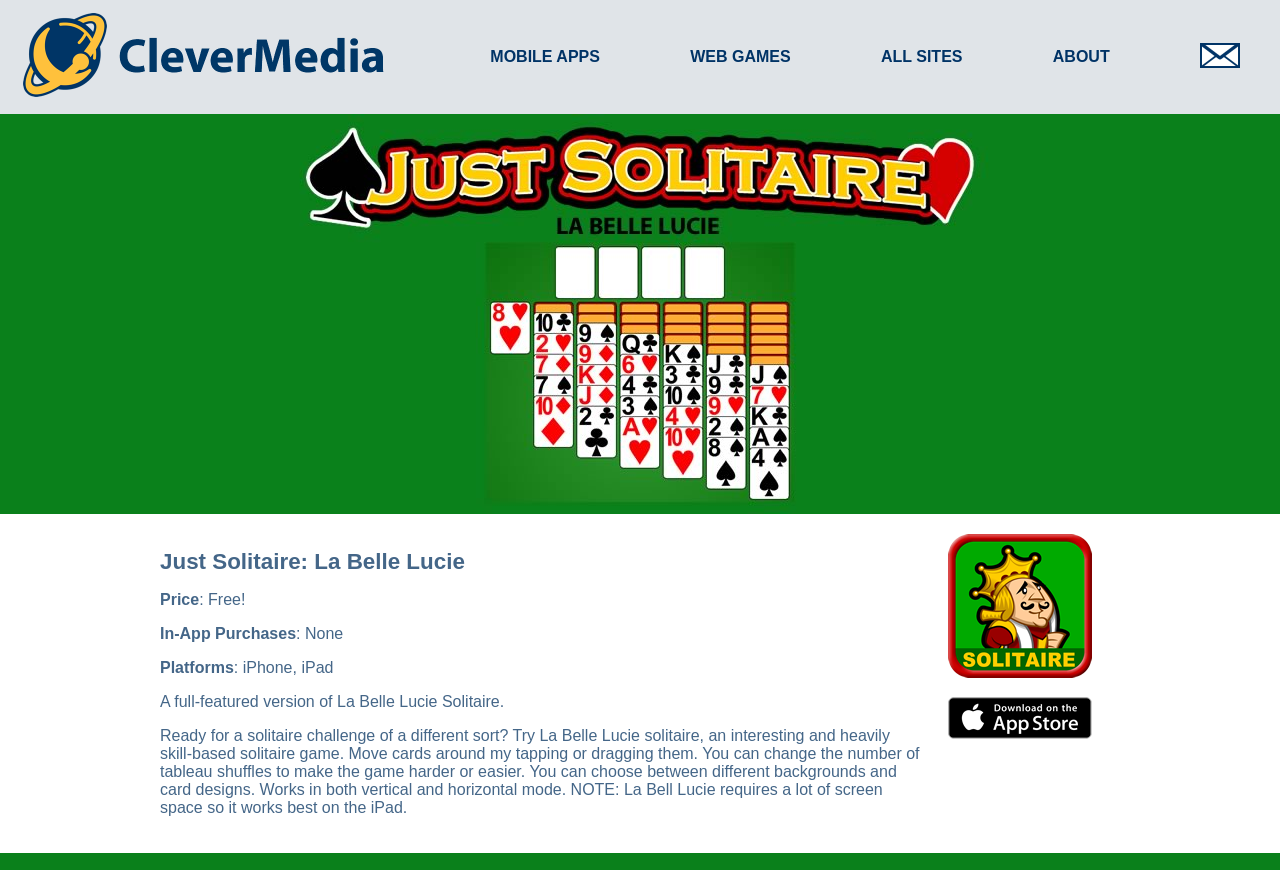Provide a comprehensive caption for the webpage.

The webpage is about a solitaire game called La Belle Lucie Solitaire. At the top left corner, there is a small image. Below it, there are four links in a row, labeled "MOBILE APPS", "WEB GAMES", "ALL SITES", and "ABOUT". To the right of these links, there is another link with no label, accompanied by a small image.

The main content of the page is a large image that takes up most of the screen, showcasing the game. Above this image, there is a heading that reads "Just Solitaire: La Belle Lucie". Below the heading, there are several lines of text that provide information about the game, including its price, in-app purchases, platforms, and a brief description. The description explains that La Belle Lucie solitaire is a challenging and skill-based game that can be played in both vertical and horizontal modes.

To the right of the main image, there is a smaller image and a link with no label. The link is accompanied by another small image. Overall, the page has a total of five images and six links.